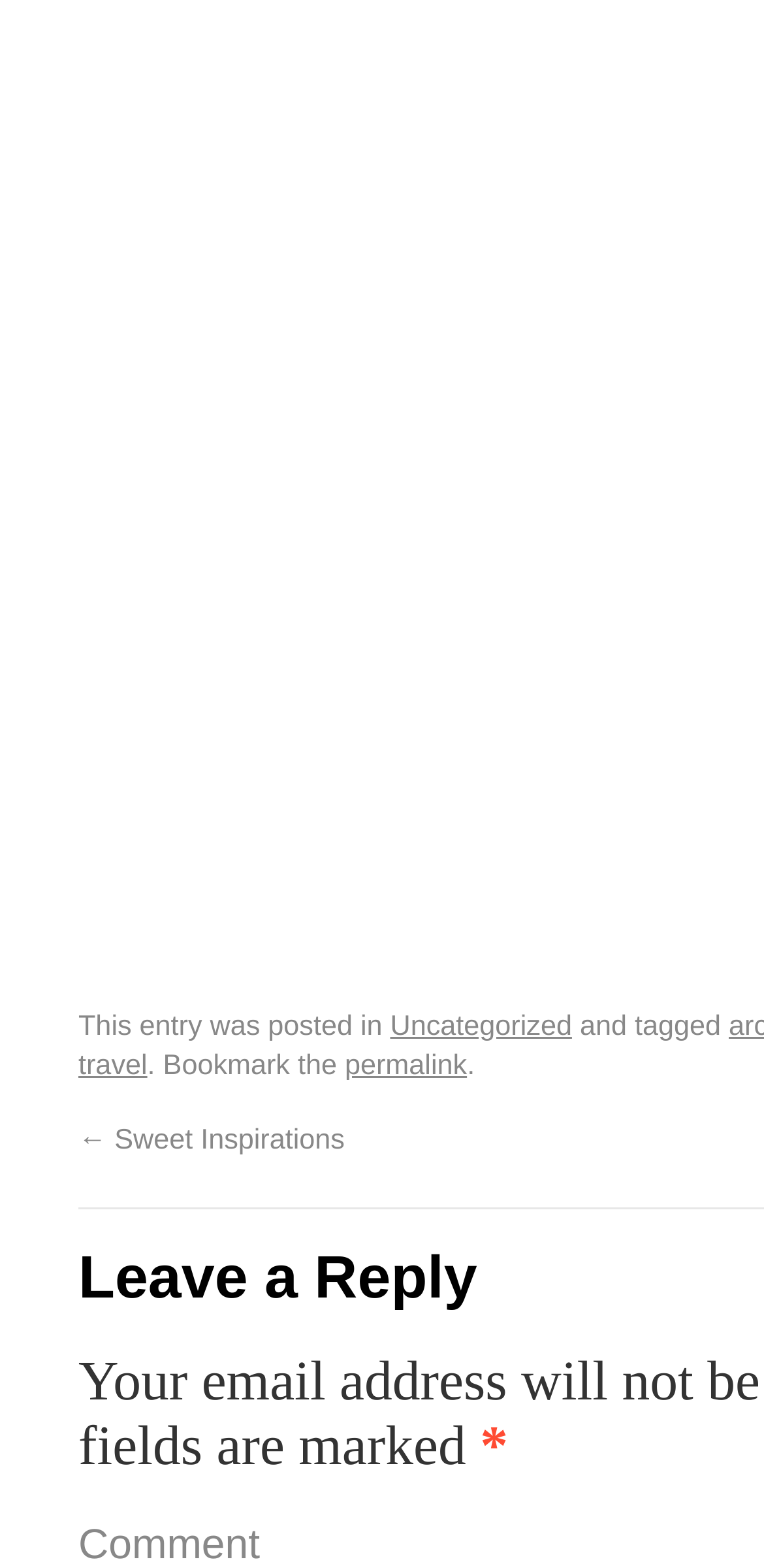How many tags are associated with the current post?
Look at the screenshot and respond with one word or a short phrase.

1